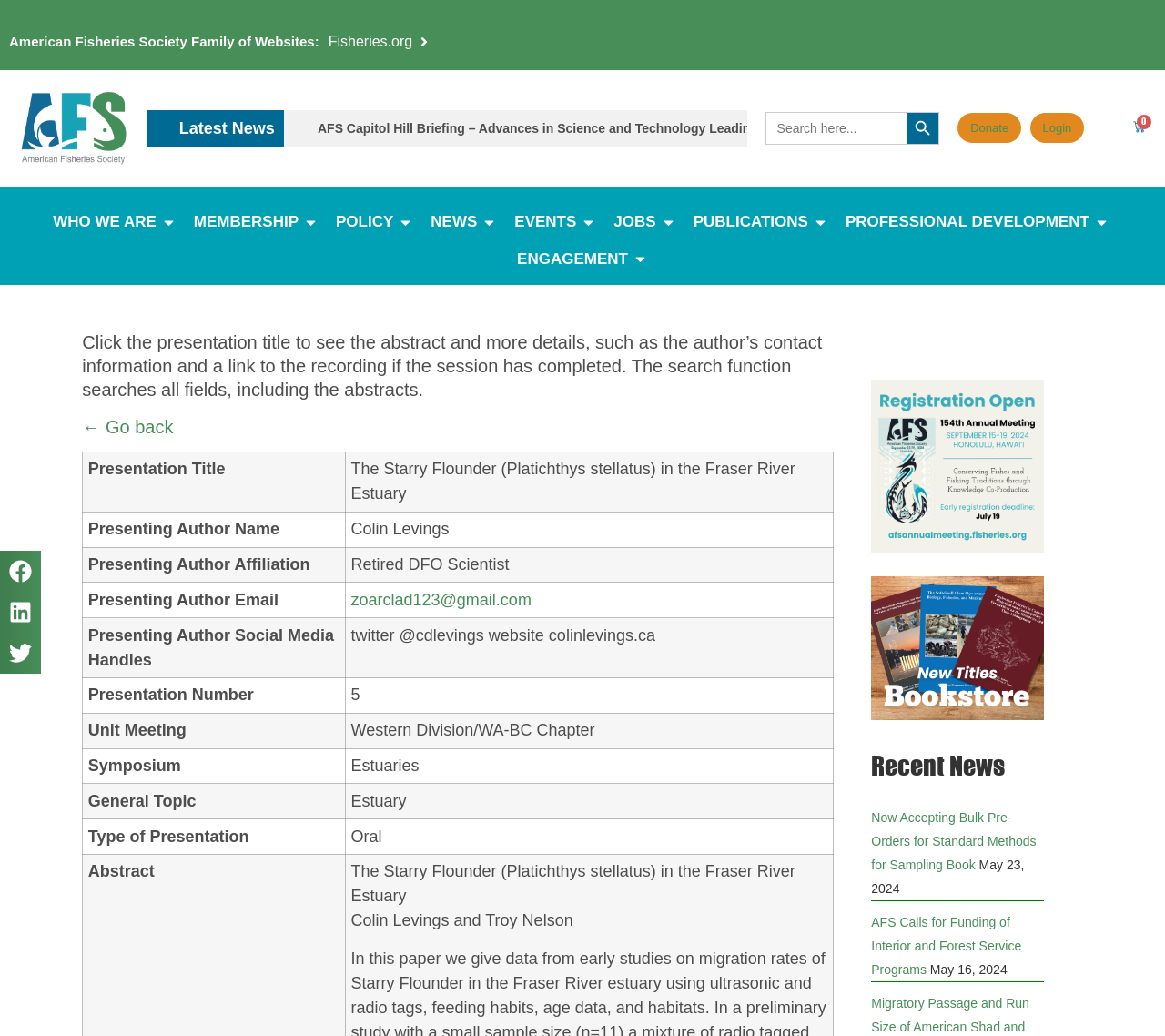Show the bounding box coordinates for the HTML element as described: "← Go back".

[0.071, 0.402, 0.149, 0.422]